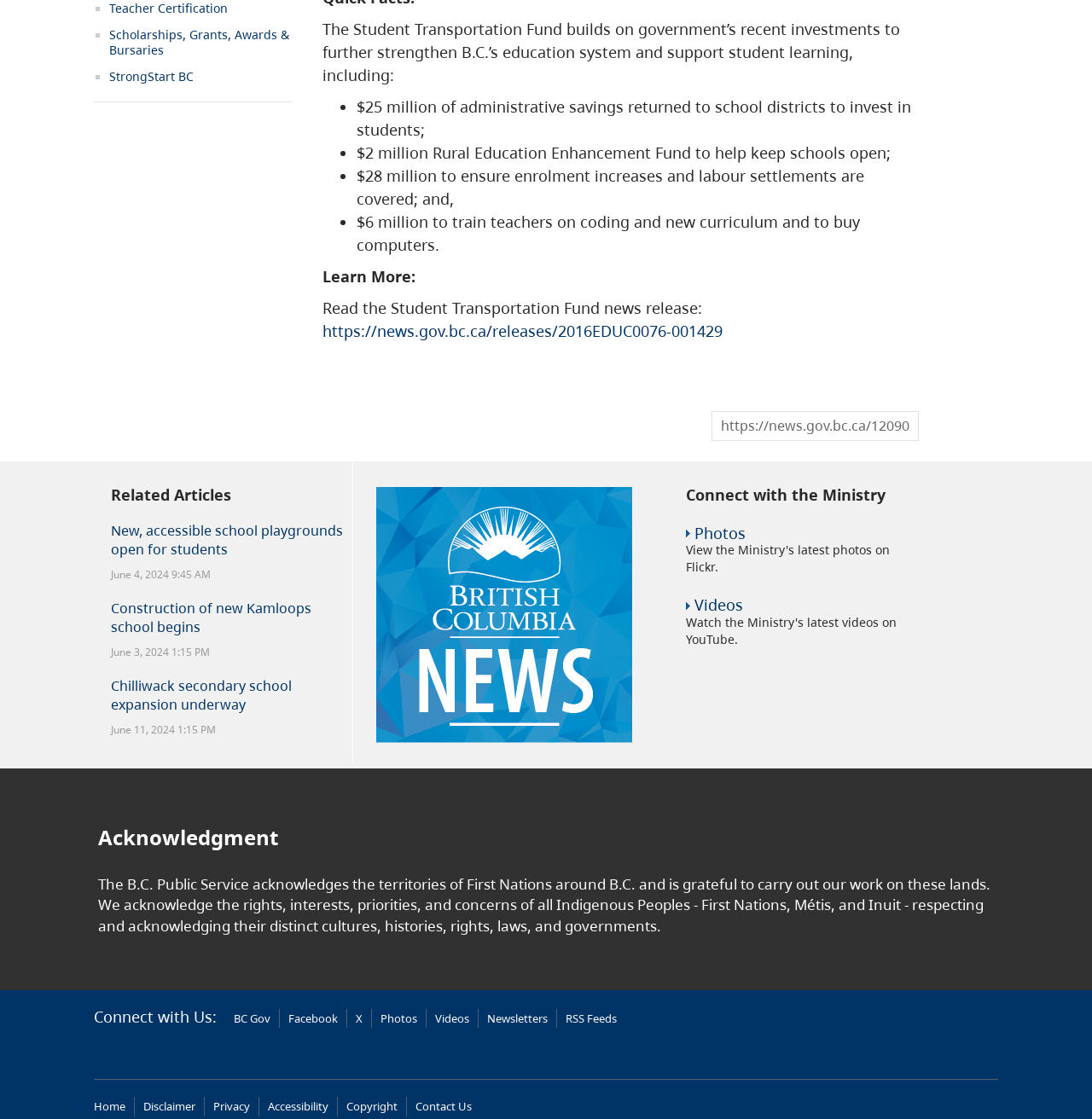Please locate the bounding box coordinates of the region I need to click to follow this instruction: "Click on the 'Perf Consult' link".

None